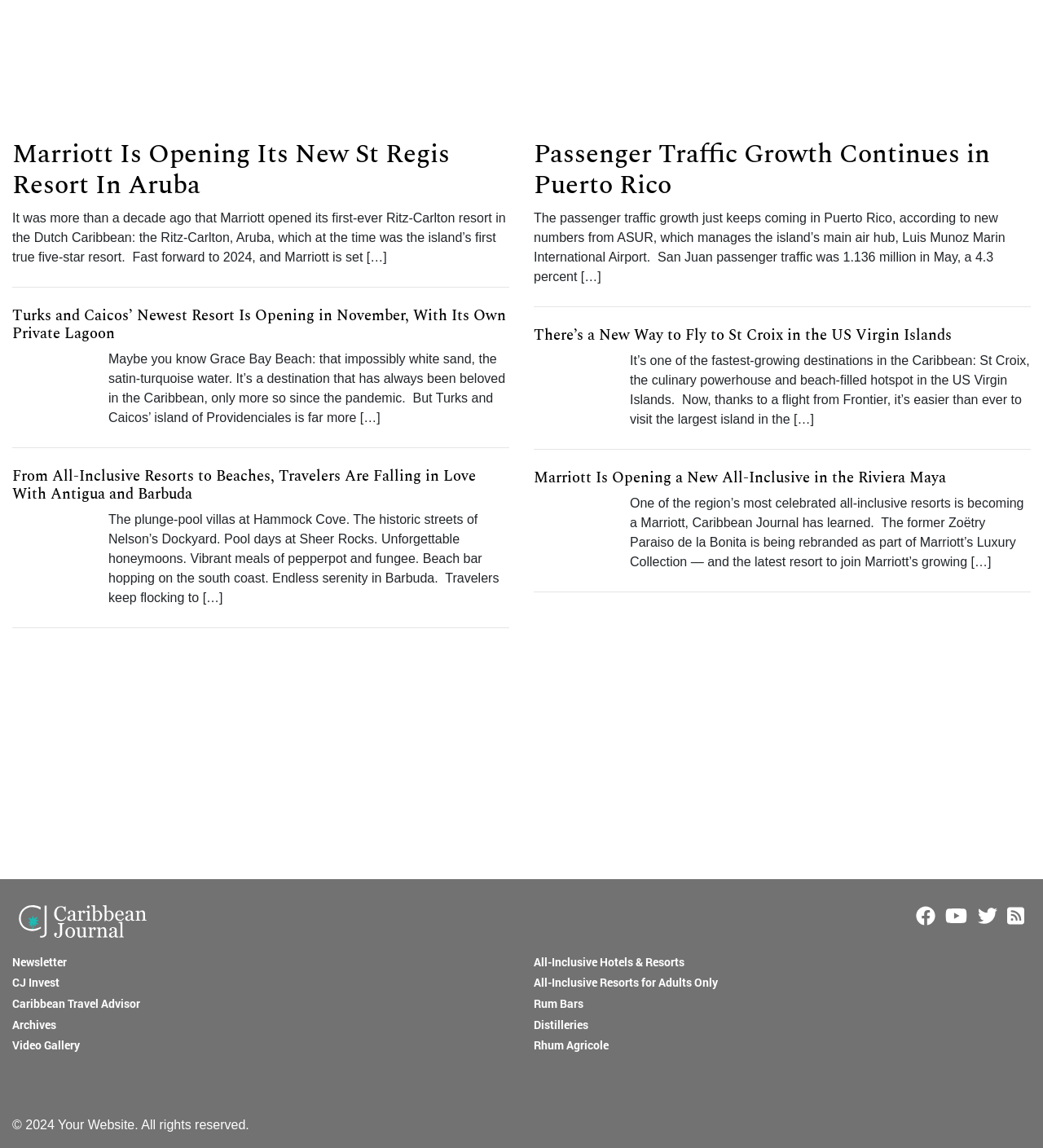Please examine the image and provide a detailed answer to the question: What is the name of the airport mentioned in the fifth article?

The fifth article on the webpage mentions 'Luis Munoz Marin International Airport' as the main air hub in Puerto Rico, indicating that it is the airport being referred to.